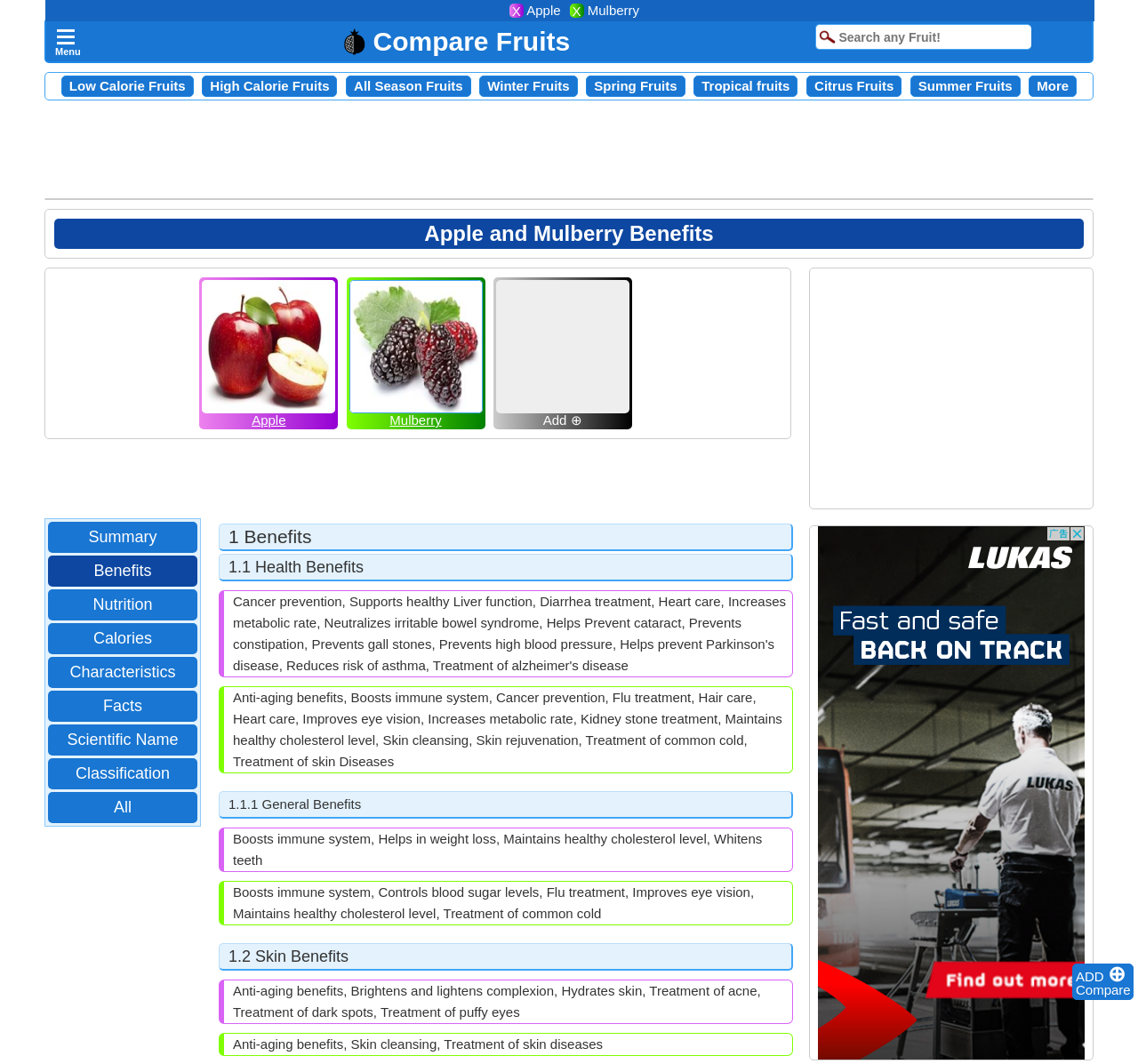Find the bounding box coordinates of the element to click in order to complete this instruction: "View summary of Apple and Mulberry benefits". The bounding box coordinates must be four float numbers between 0 and 1, denoted as [left, top, right, bottom].

[0.07, 0.495, 0.146, 0.515]